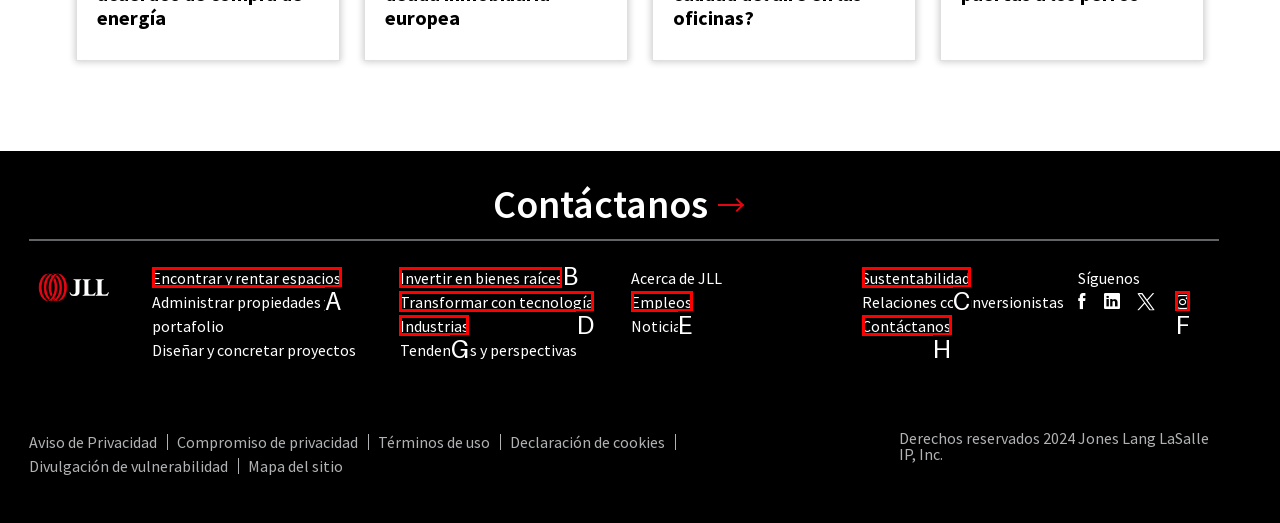Given the task: Learn about JLL's sustainability efforts, point out the letter of the appropriate UI element from the marked options in the screenshot.

C